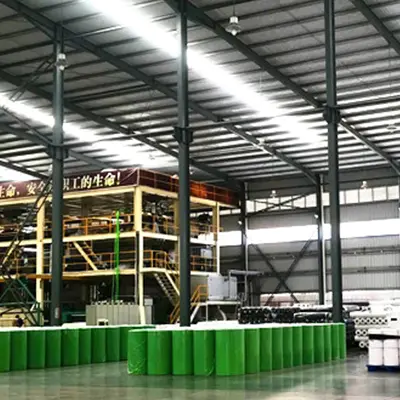What type of lights illuminate the interior?
Please respond to the question with a detailed and informative answer.

The caption states that the spacious interior of the facility is illuminated by bright white LED lights, which reveals the high ceilings supported by a robust steel framework.